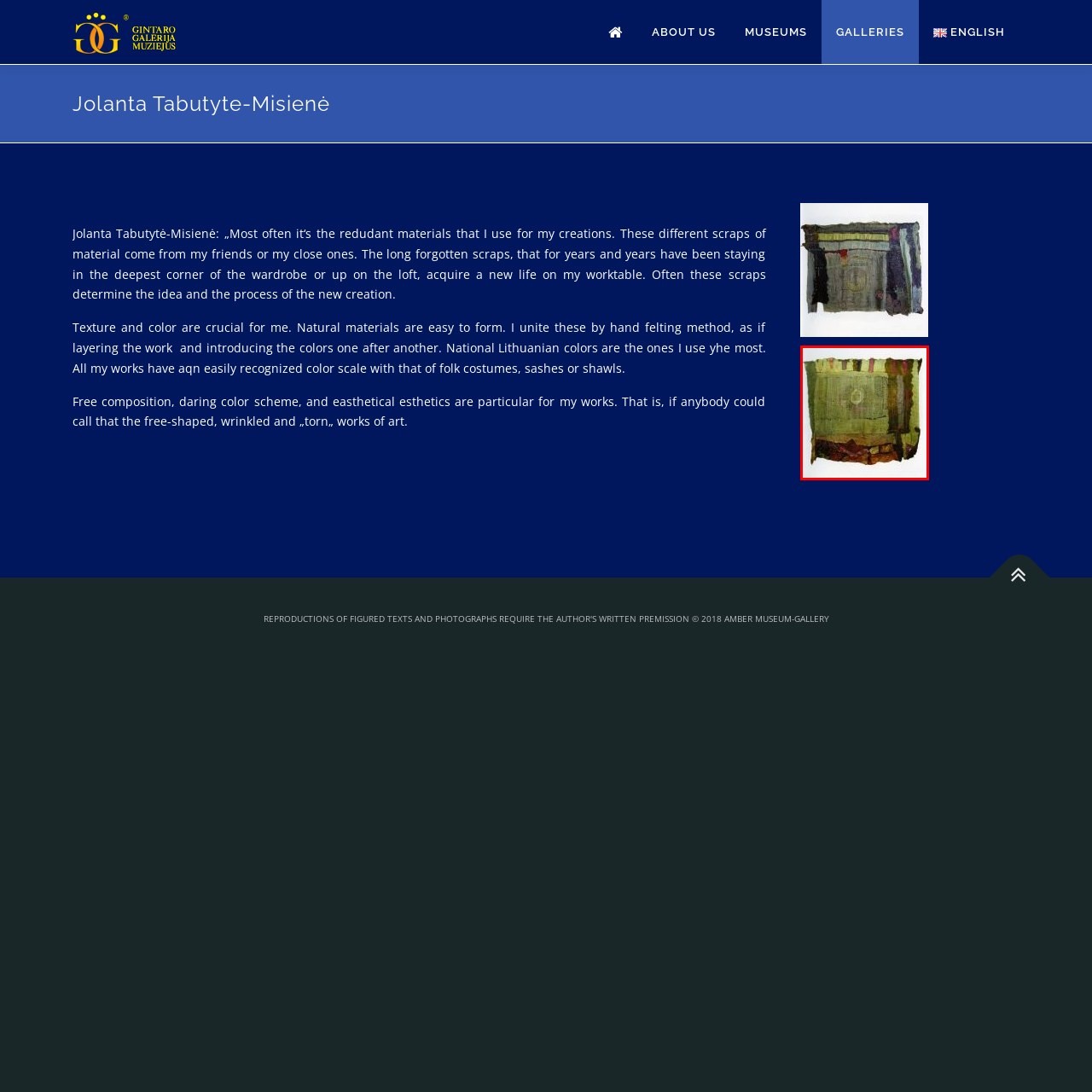What technique is used to create the artwork?
Examine the portion of the image surrounded by the red bounding box and deliver a detailed answer to the question.

The caption highlights the artist's signature 'hand felting technique', which is a method used to merge traditional aesthetics with a contemporary twist in the creation of the textile artwork.